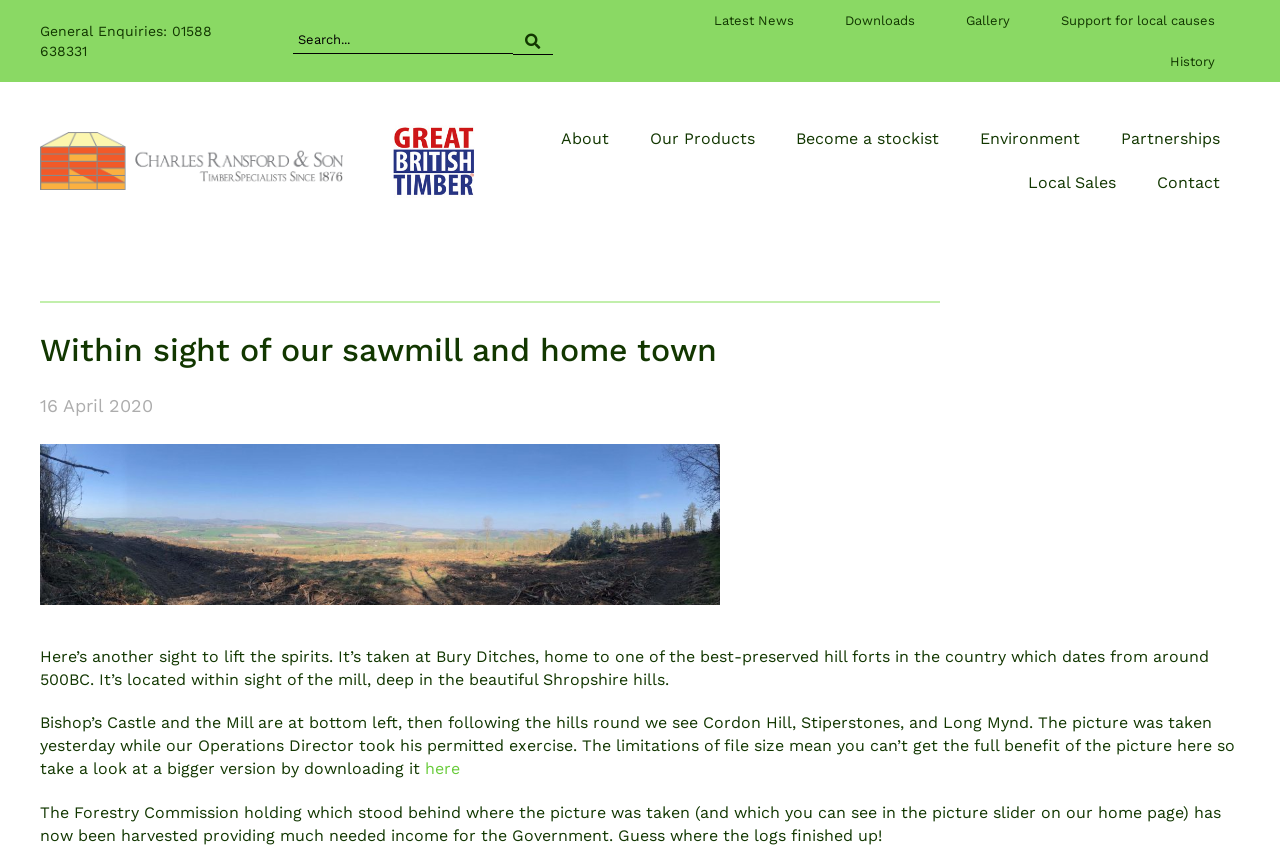Please identify the bounding box coordinates of where to click in order to follow the instruction: "Download a bigger version of the picture".

[0.332, 0.881, 0.359, 0.903]